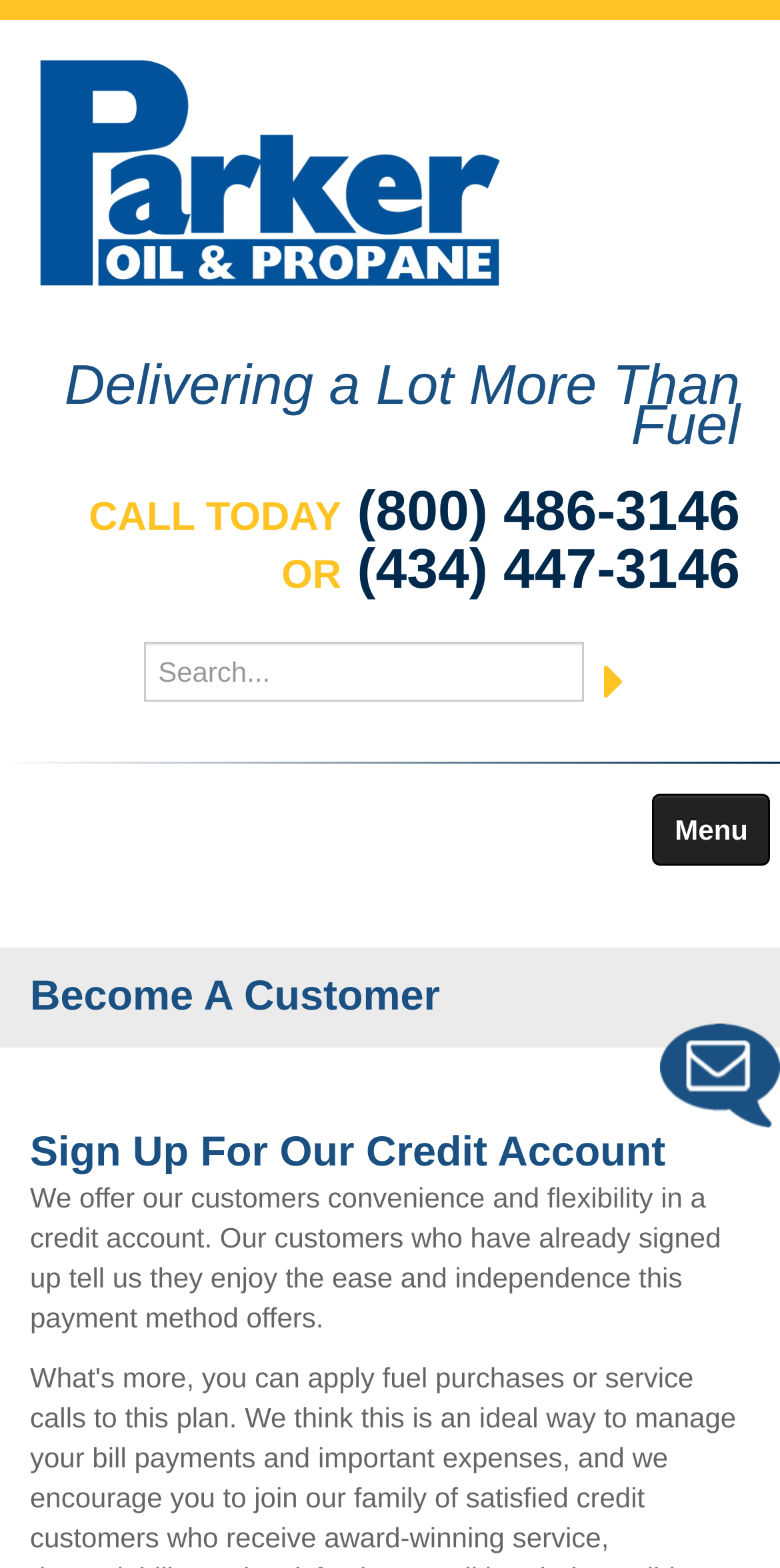Determine the bounding box coordinates for the area that needs to be clicked to fulfill this task: "go to About Us page". The coordinates must be given as four float numbers between 0 and 1, i.e., [left, top, right, bottom].

[0.0, 0.565, 1.0, 0.616]